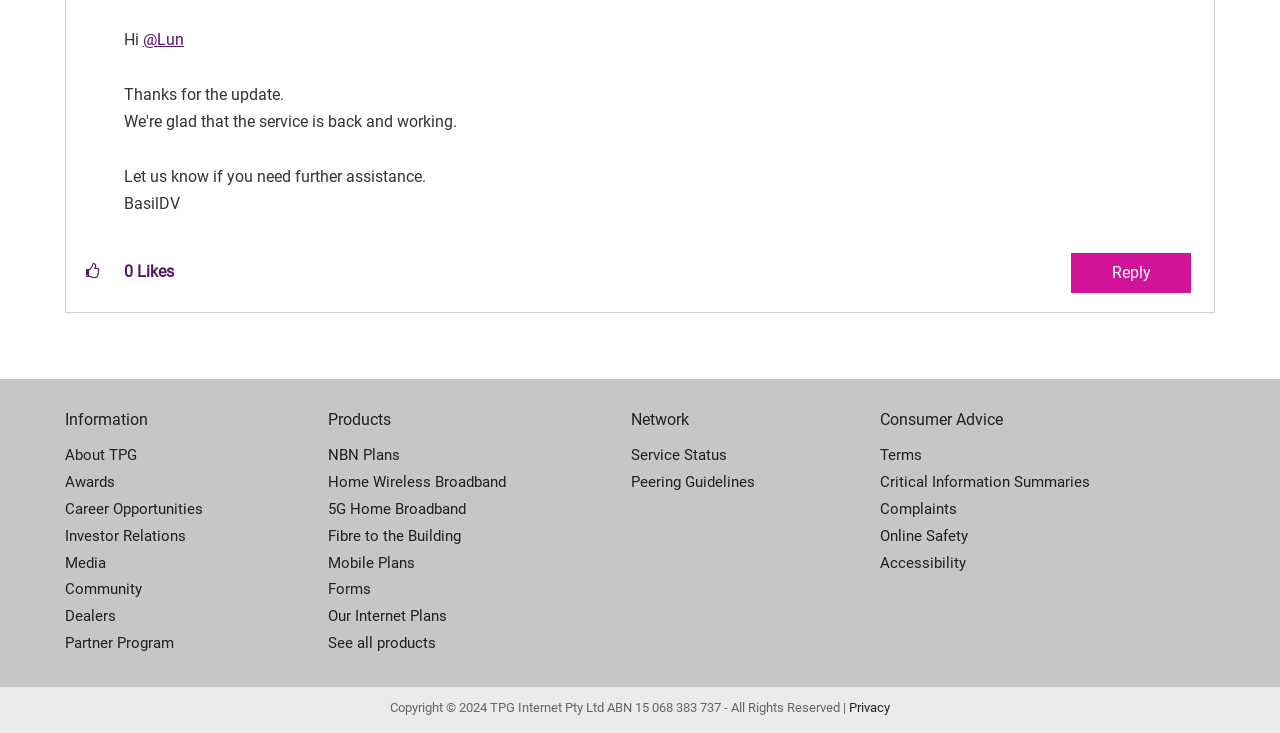How many kudos has this post received?
Identify the answer in the screenshot and reply with a single word or phrase.

0